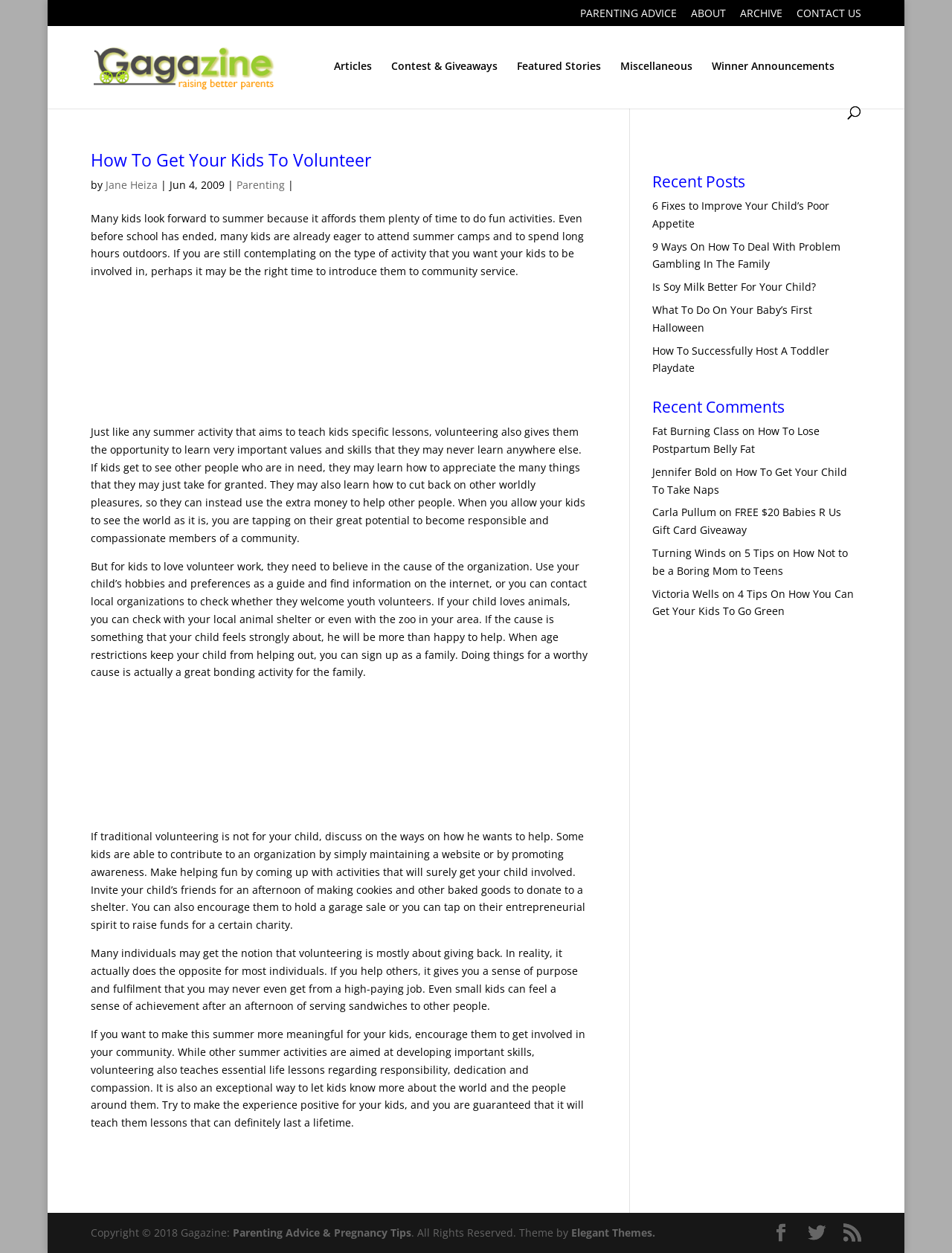Please look at the image and answer the question with a detailed explanation: How can kids contribute to an organization if traditional volunteering is not for them?

I found the answer by reading the article, which suggests that 'if traditional volunteering is not for your child, discuss on the ways on how he wants to help. Some kids are able to contribute to an organization by simply maintaining a website or by promoting awareness'.